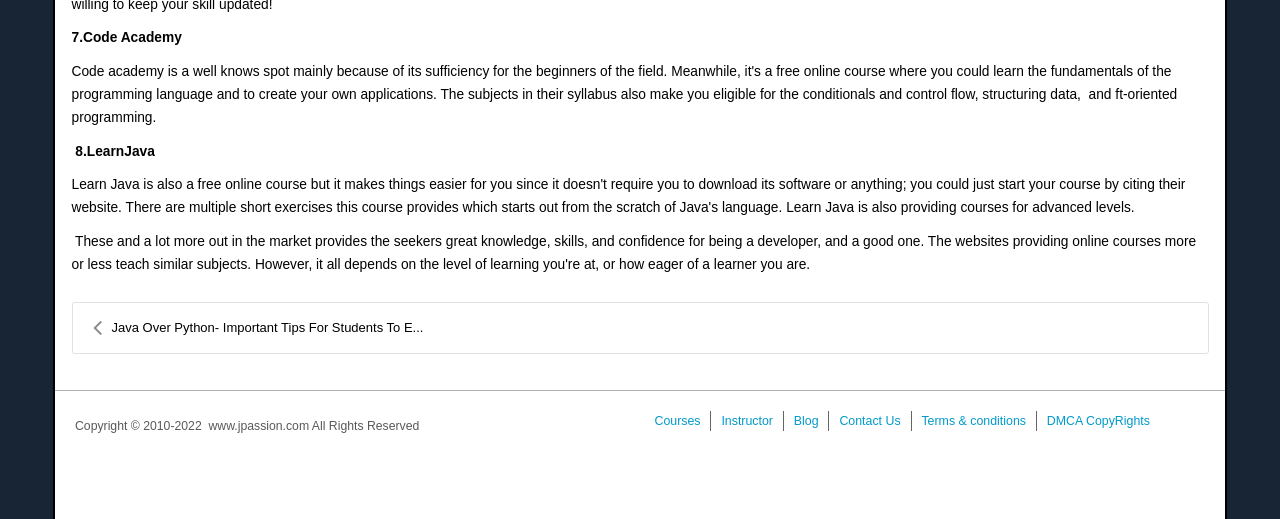Identify the coordinates of the bounding box for the element described below: "CoursesStart here". Return the coordinates as four float numbers between 0 and 1: [left, top, right, bottom].

[0.511, 0.792, 0.547, 0.831]